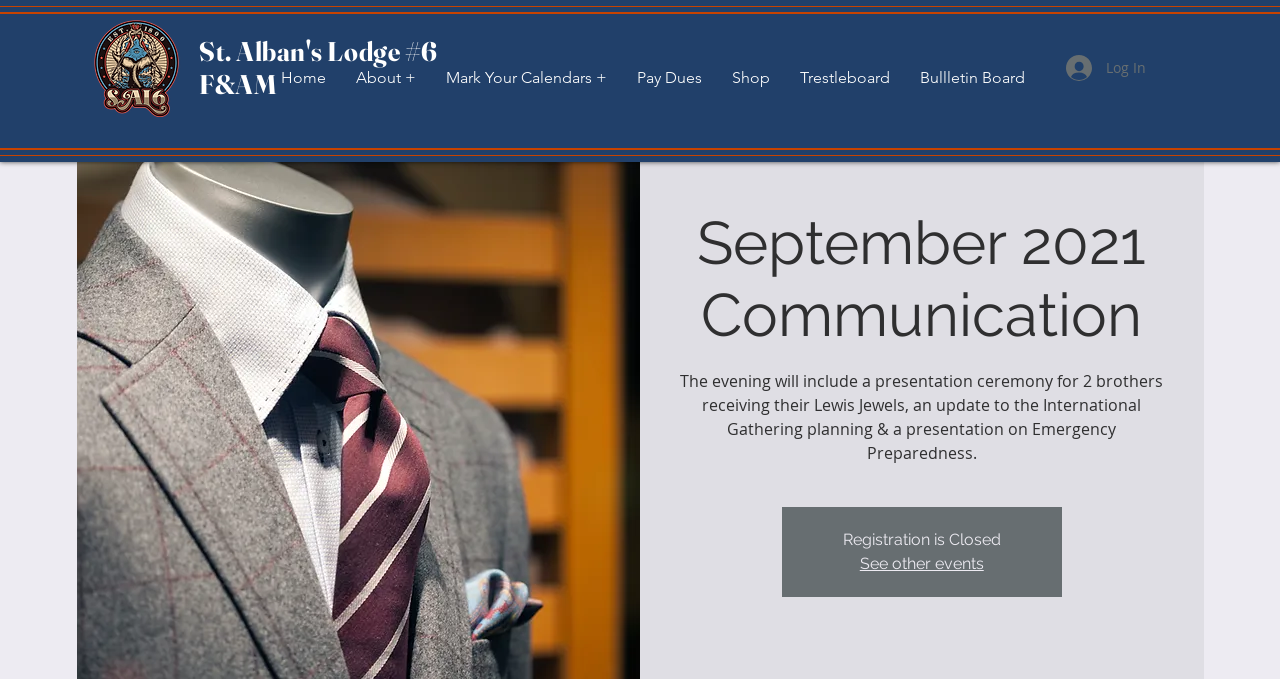Generate a thorough description of the webpage.

The webpage is about the September 2021 Communication of St. Alban's Lodge. At the top left, there is a small image of a logo, and next to it, a link to "St. Alban's Lodge #6 F&AM". Below these elements, there is a navigation menu with 7 items: "Home", "About +", "Mark Your Calendars +", "Pay Dues", "Shop", "Trestleboard", and "Bullletin Board". 

On the right side of the navigation menu, there is a "Log In" button with a small icon next to it. 

The main content of the webpage is divided into three sections. The first section has a heading "September 2021 Communication" and a paragraph of text describing the events of the evening, including a presentation ceremony for two brothers receiving their Lewis Jewels, an update on International Gathering planning, and a presentation on Emergency Preparedness. 

Below this section, there is a notice stating "Registration is Closed". 

Finally, there is a link to "See other events" at the bottom of the page.